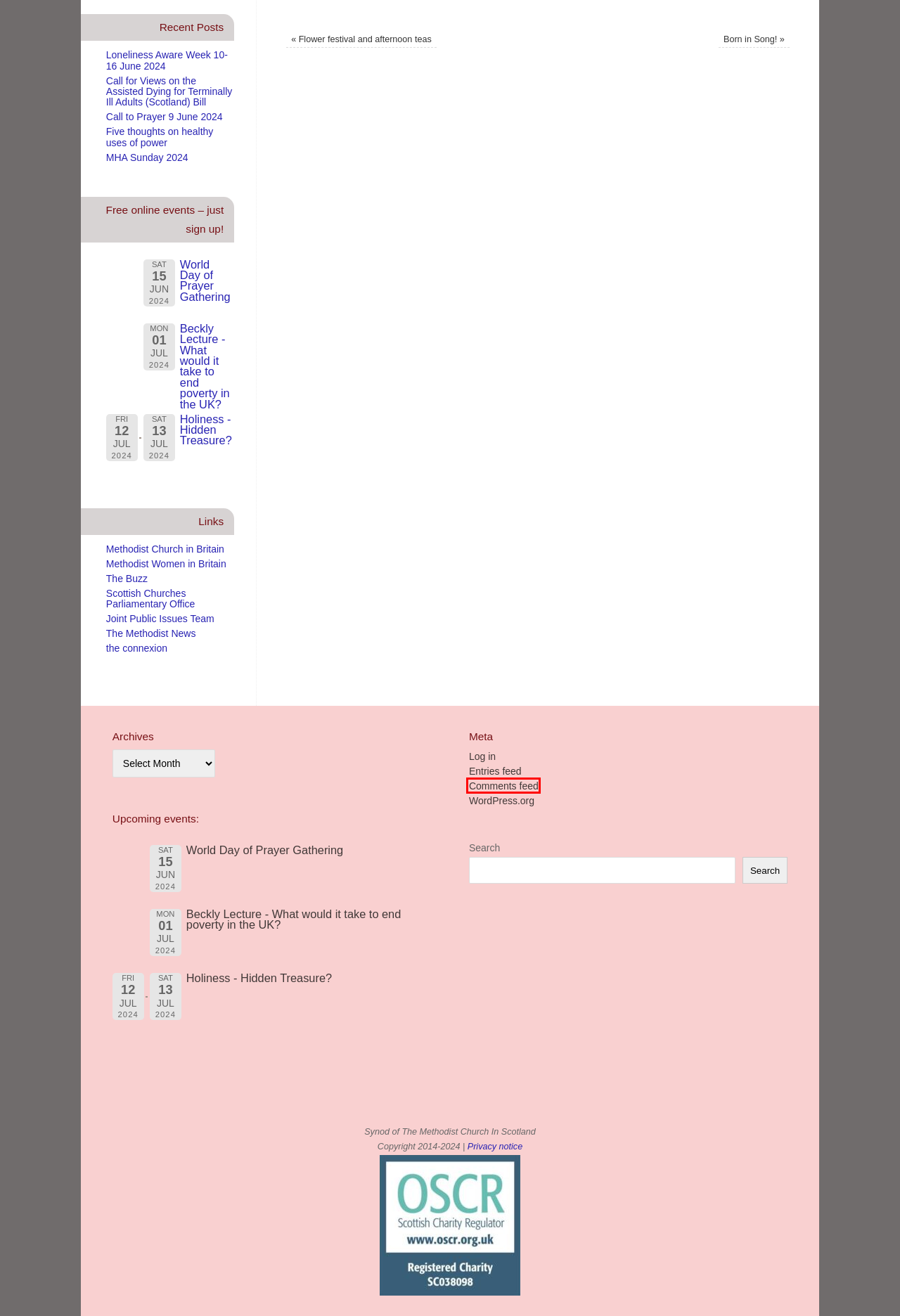Examine the webpage screenshot and identify the UI element enclosed in the red bounding box. Pick the webpage description that most accurately matches the new webpage after clicking the selected element. Here are the candidates:
A. Comments for The Methodist Church in Scotland
B. Blog Tool, Publishing Platform, and CMS – WordPress.org
C. the connexion magazine - Methodist Church
D. Scottish Churches Parliamentary Office | The Church of Scotland
E. Mantra - A clean, customizable and free WordPress theme
F. MWiB | Methodist Women in Britain
G. Blog Tool, Publishing Platform, and CMS – WordPress.org English (UK)
H. The Methodist Church in Scotland

A